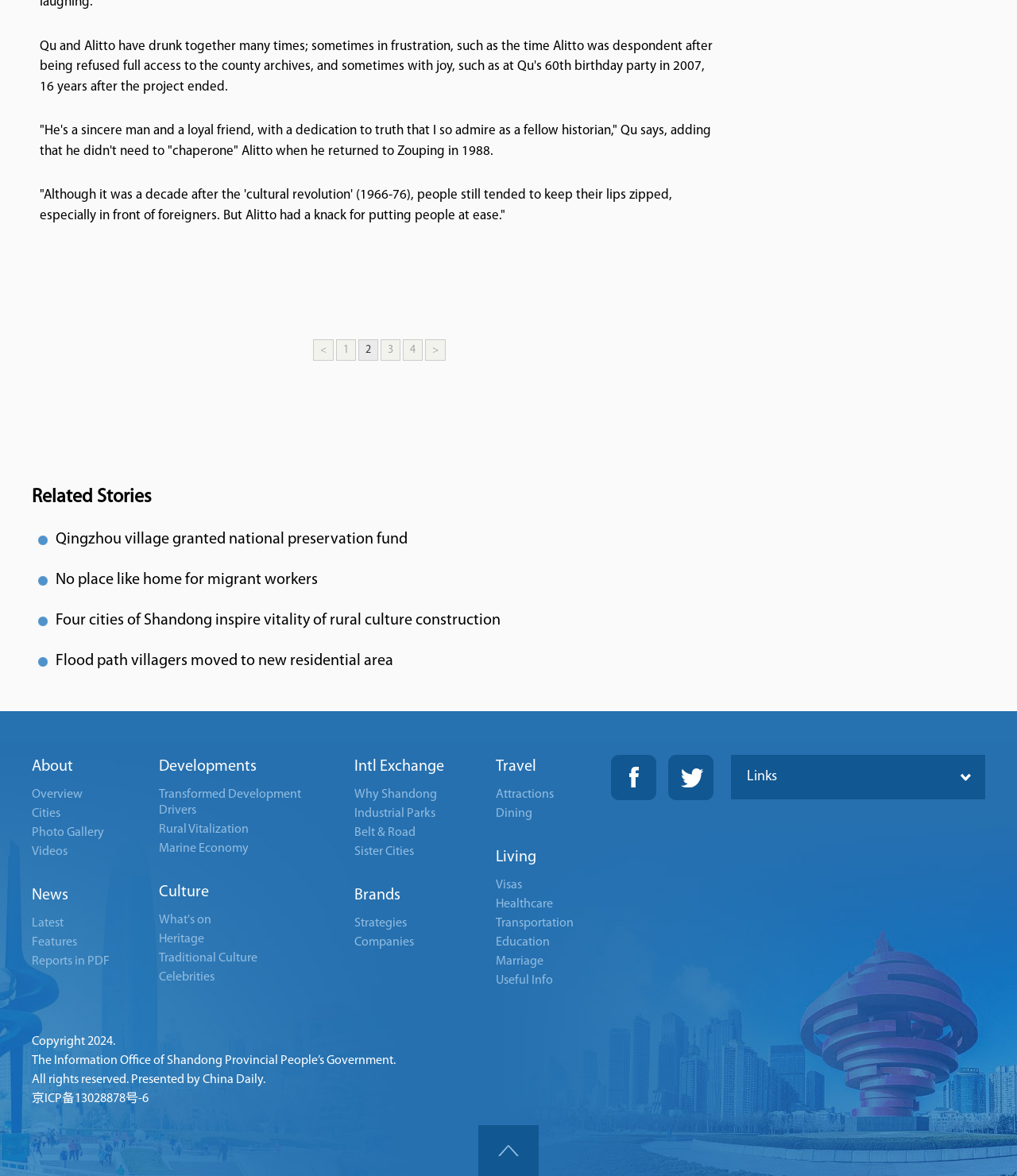Bounding box coordinates are specified in the format (top-left x, top-left y, bottom-right x, bottom-right y). All values are floating point numbers bounded between 0 and 1. Please provide the bounding box coordinate of the region this sentence describes: Belt & Road

[0.348, 0.702, 0.409, 0.713]